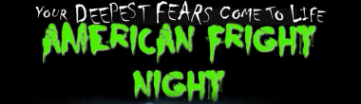What is the style of the font used?
Please provide a comprehensive answer based on the information in the image.

The text is styled in a haunting, bold font, which adds to the ominous vibe of the promotional graphic, effectively encapsulating the thrilling and frightful experience that participants can expect from the event.